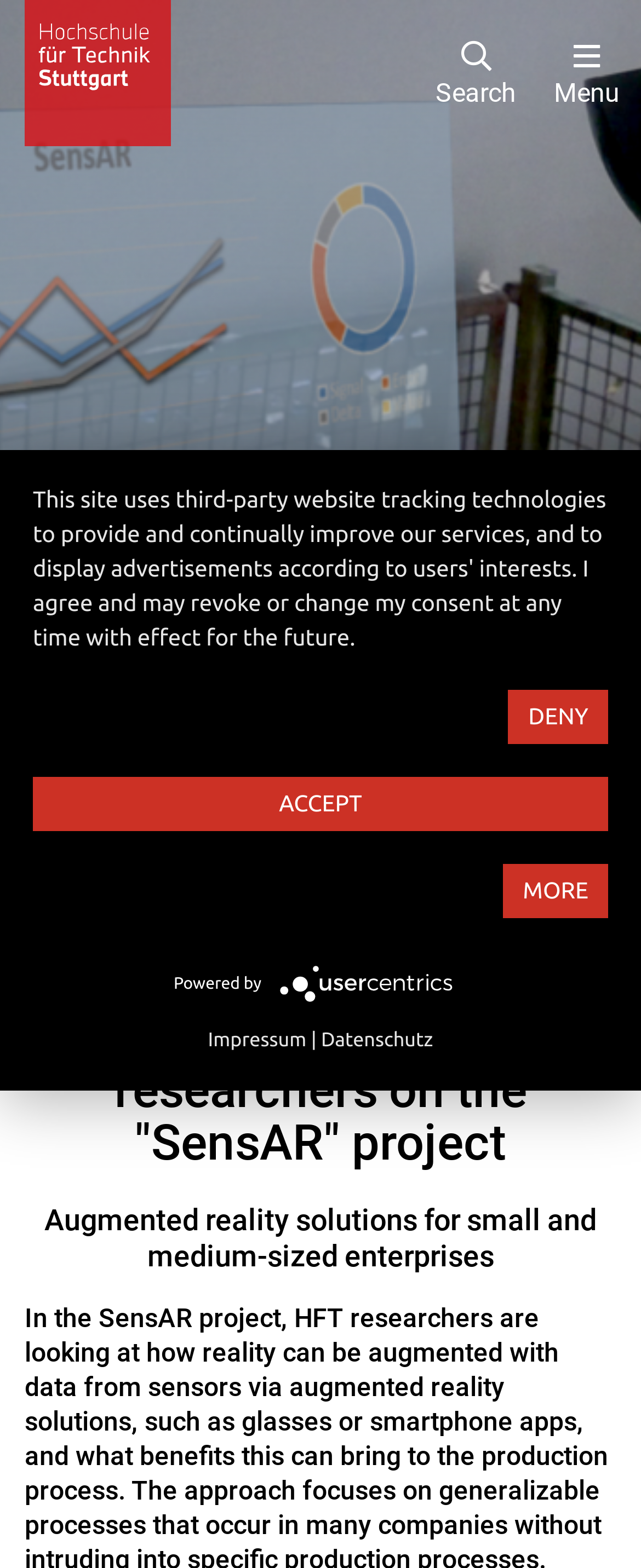Determine the bounding box coordinates for the area that should be clicked to carry out the following instruction: "visit Hochschule für Technik Stuttgart website".

[0.038, 0.0, 0.267, 0.093]